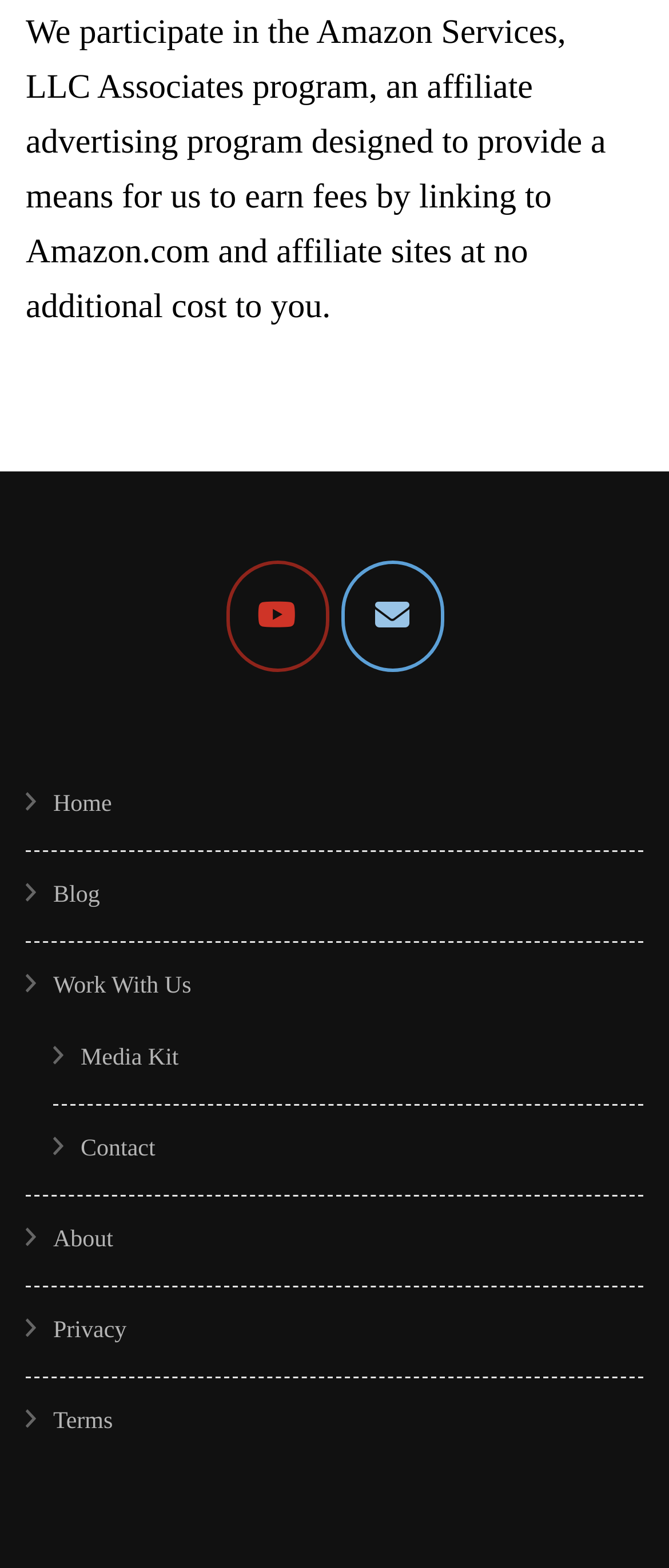Identify the bounding box coordinates of the clickable section necessary to follow the following instruction: "learn about the affiliate program". The coordinates should be presented as four float numbers from 0 to 1, i.e., [left, top, right, bottom].

[0.337, 0.358, 0.491, 0.429]